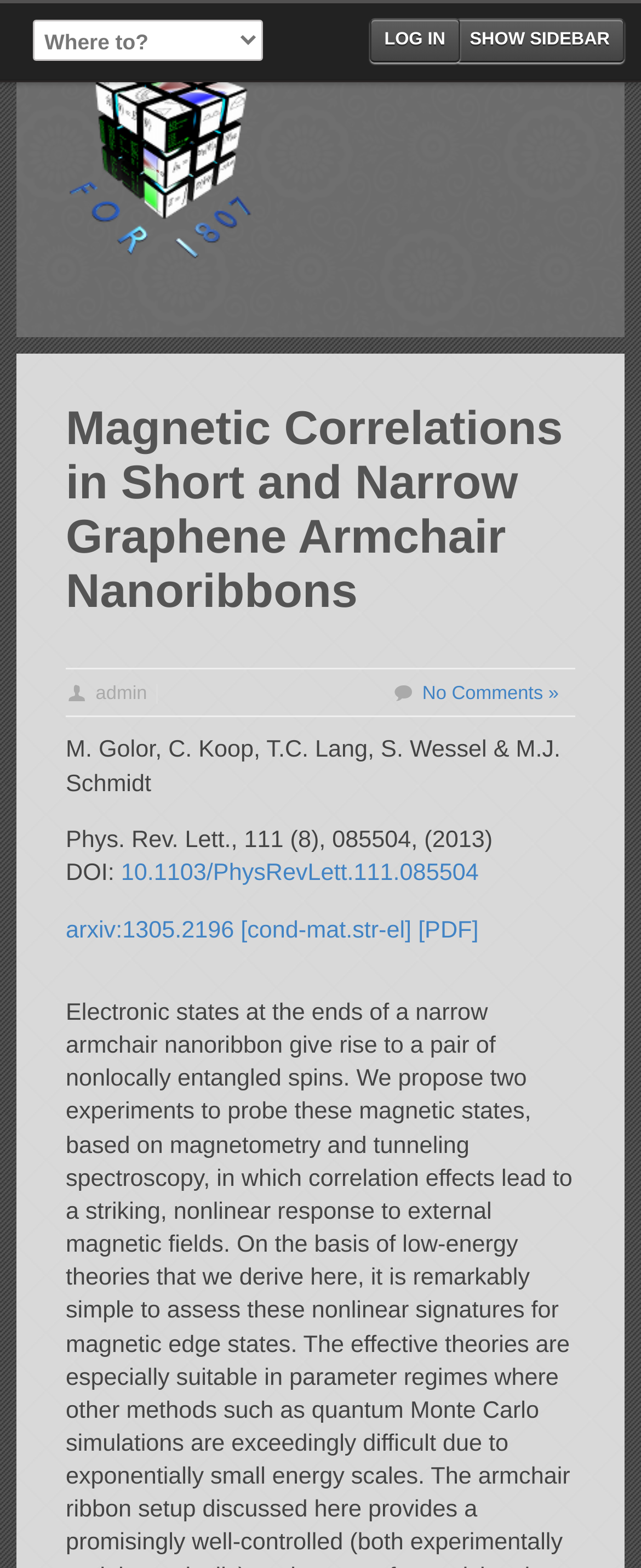Respond to the following question using a concise word or phrase: 
What is the publication details of the research?

Phys. Rev. Lett., 111